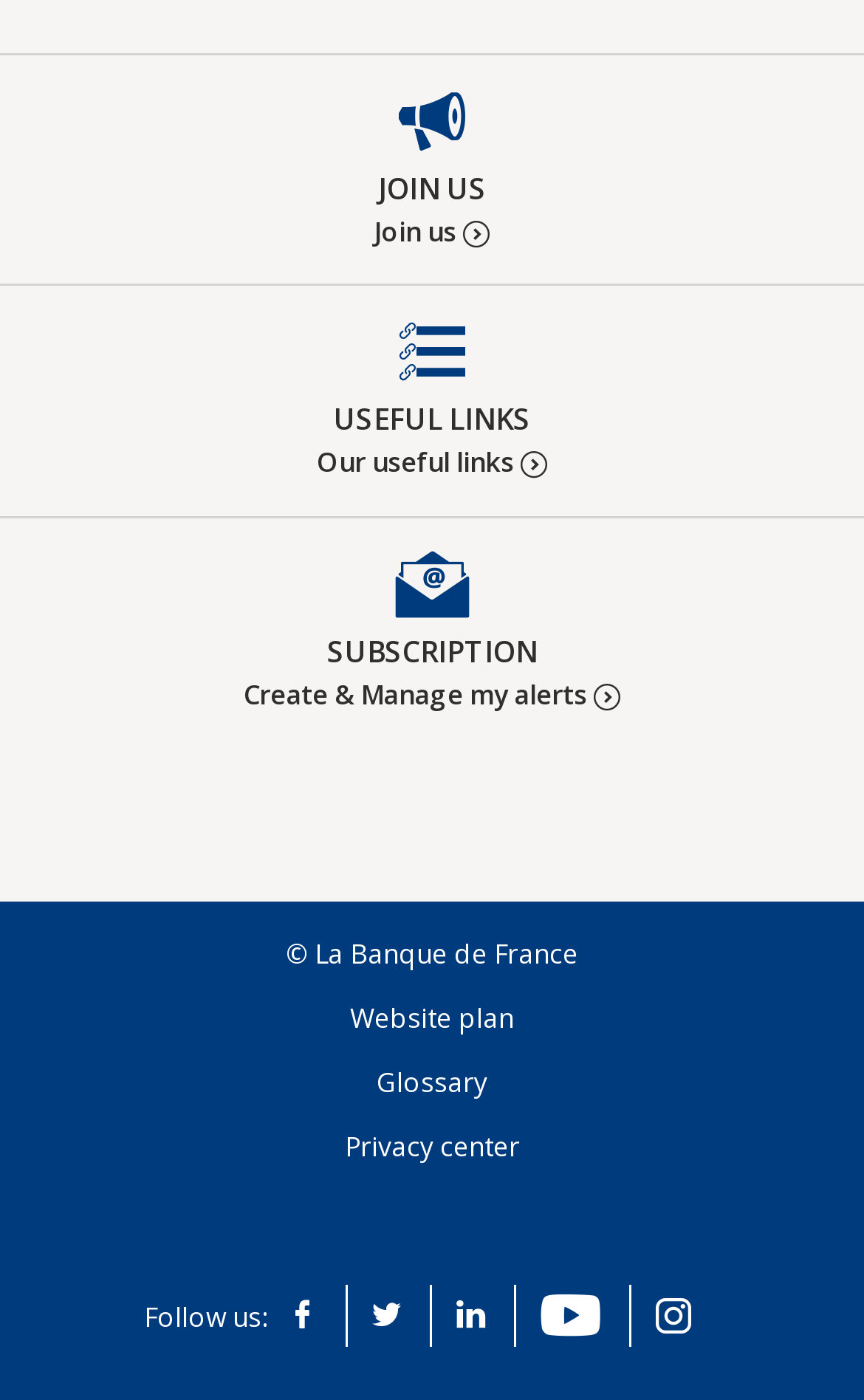Using the information shown in the image, answer the question with as much detail as possible: What is the last link in the 'USEFUL LINKS' section?

I examined the 'USEFUL LINKS' section at the top of the webpage, which contains several links. The last link in this section is 'Glossary', which is represented by the link element with the text 'Glossary' and bounding box coordinates [0.436, 0.76, 0.564, 0.787].